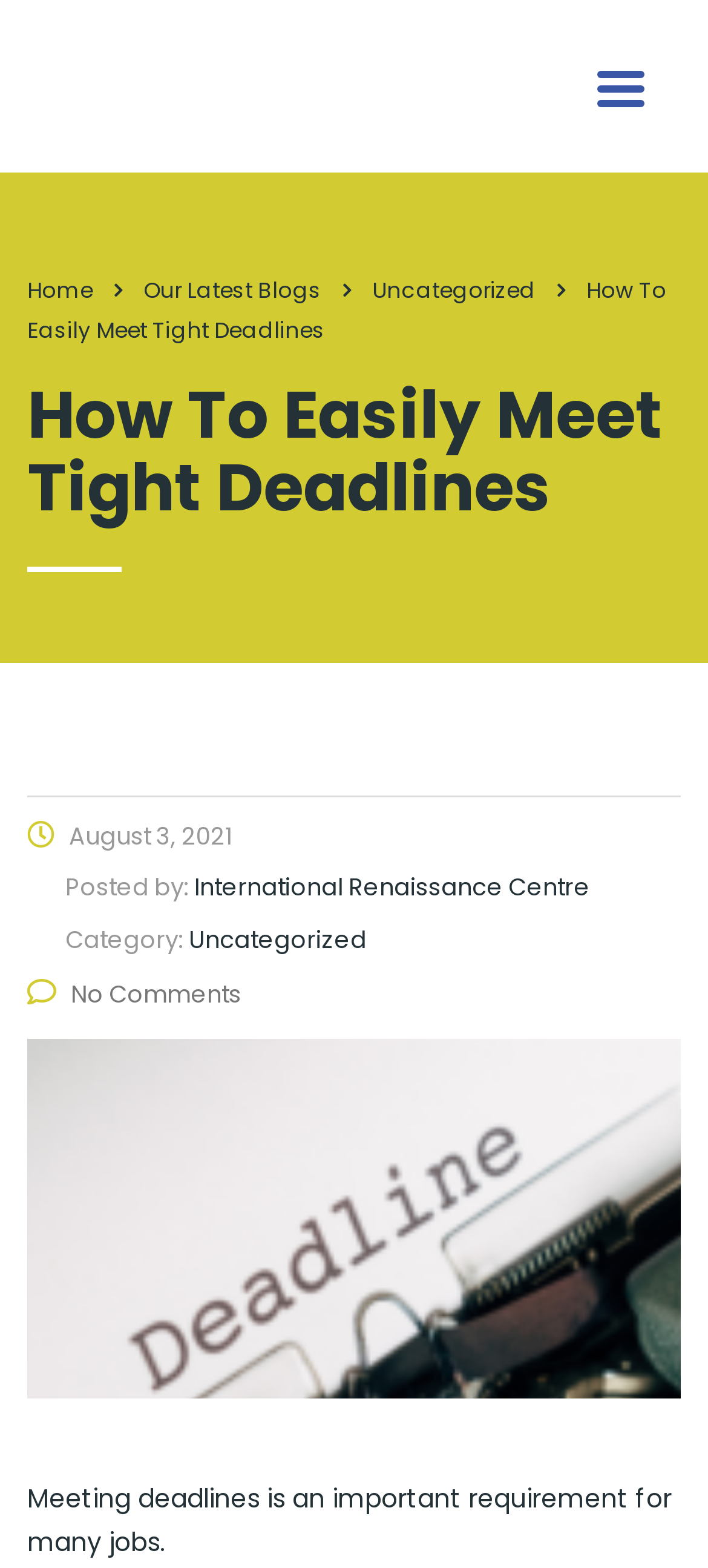Return the bounding box coordinates of the UI element that corresponds to this description: "Our Latest Blogs". The coordinates must be given as four float numbers in the range of 0 and 1, [left, top, right, bottom].

[0.203, 0.175, 0.454, 0.194]